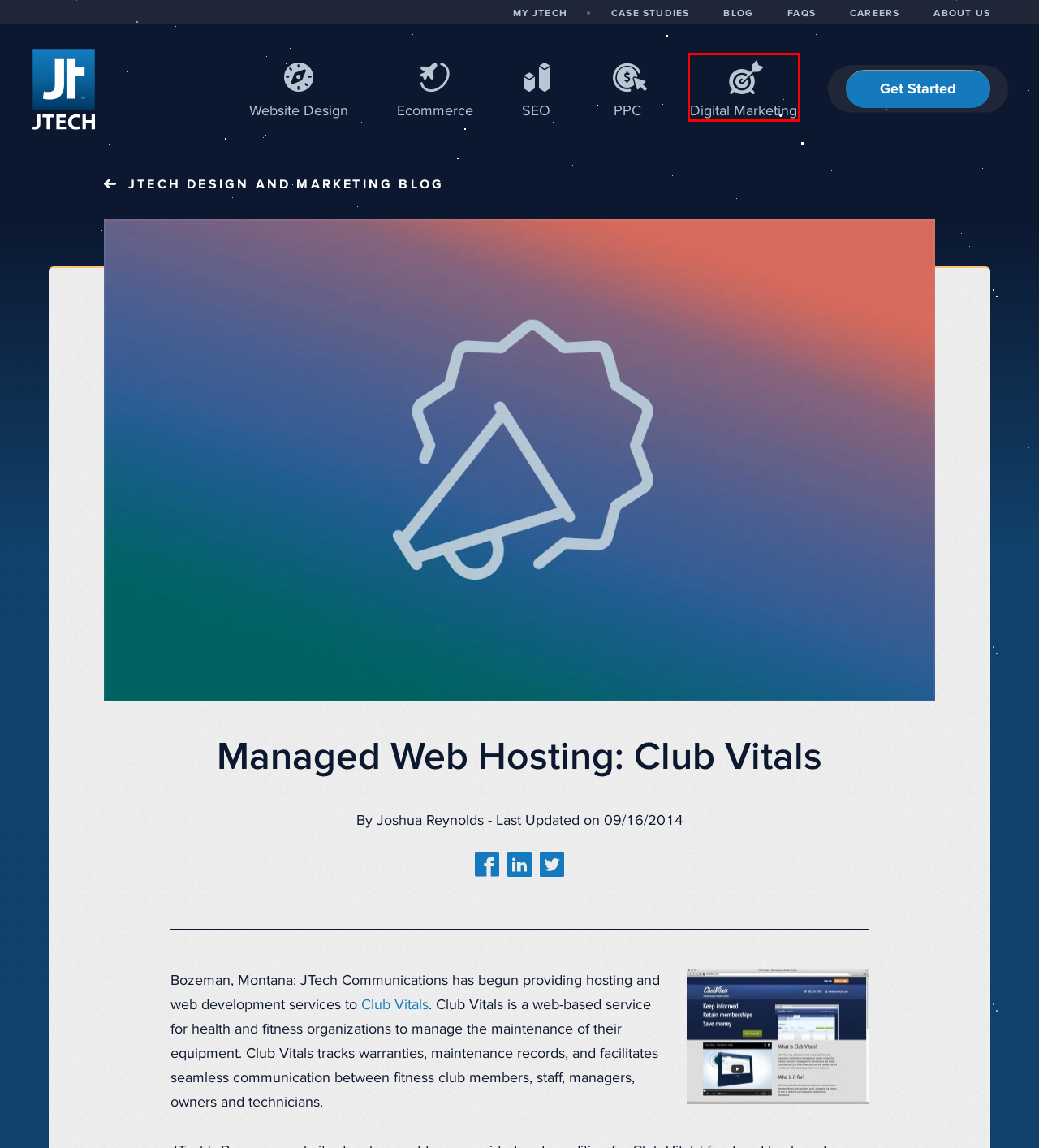Review the webpage screenshot and focus on the UI element within the red bounding box. Select the best-matching webpage description for the new webpage that follows after clicking the highlighted element. Here are the candidates:
A. Tips to Grow Your Business - Web Design & Digital Marketing - JTech Blog
B. Ecommerce Website Design - Custom Websites - JTech Communications
C. Custom Digital Marketing Strategy - Reach New Markets - JTech
D. Schedule a Free Web Design or Digital Marketing Consultation
E. Custom Management System - My JTech - JTech Communications
F. Custom Web Design & Digital Marketing Case Studies - JTech
G. Professional SEO Services - MT Digital Marketers - JTech Communications
H. 26+ Years of Web Design & Digital Marketing - JTech Communications

C